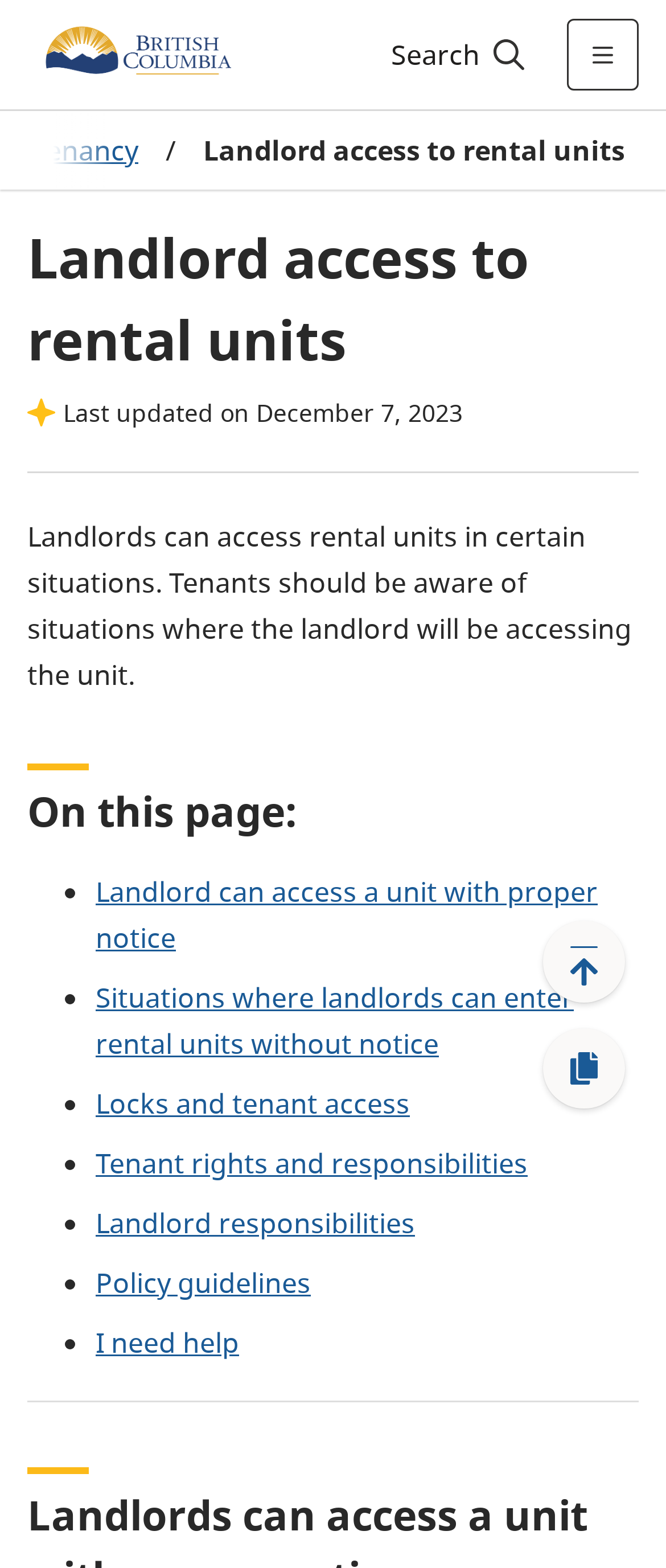Locate the UI element described by aria-label="Copy link" and provide its bounding box coordinates. Use the format (top-left x, top-left y, bottom-right x, bottom-right y) with all values as floating point numbers between 0 and 1.

[0.815, 0.655, 0.938, 0.707]